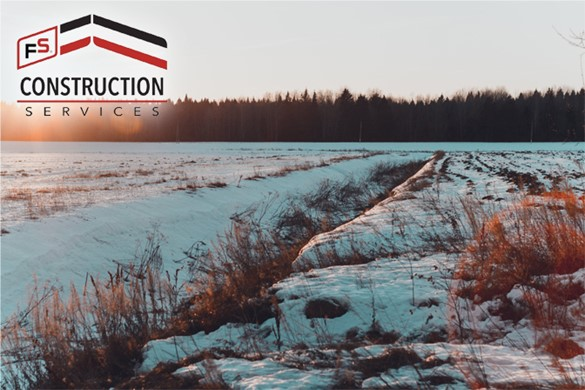Break down the image and describe each part extensively.

The image showcases a serene winter landscape, featuring a partially snow-covered field illuminated by soft sunset light. In the foreground, patches of snow intermingle with dried grass and earthy tones, highlighting the transition from winter to spring. To the left side, the logo of "FS CONSTRUCTION SERVICES" appears prominently, with a stylized design that includes the letters "FS" and a graphic representation of a roof in red and black. This image effectively communicates the service's connection to agriculture and construction, particularly in the context of the preseason, as indicated by the accompanying text "Enjoy Preseason Discounts!" which suggests special offers related to agricultural equipment or services.